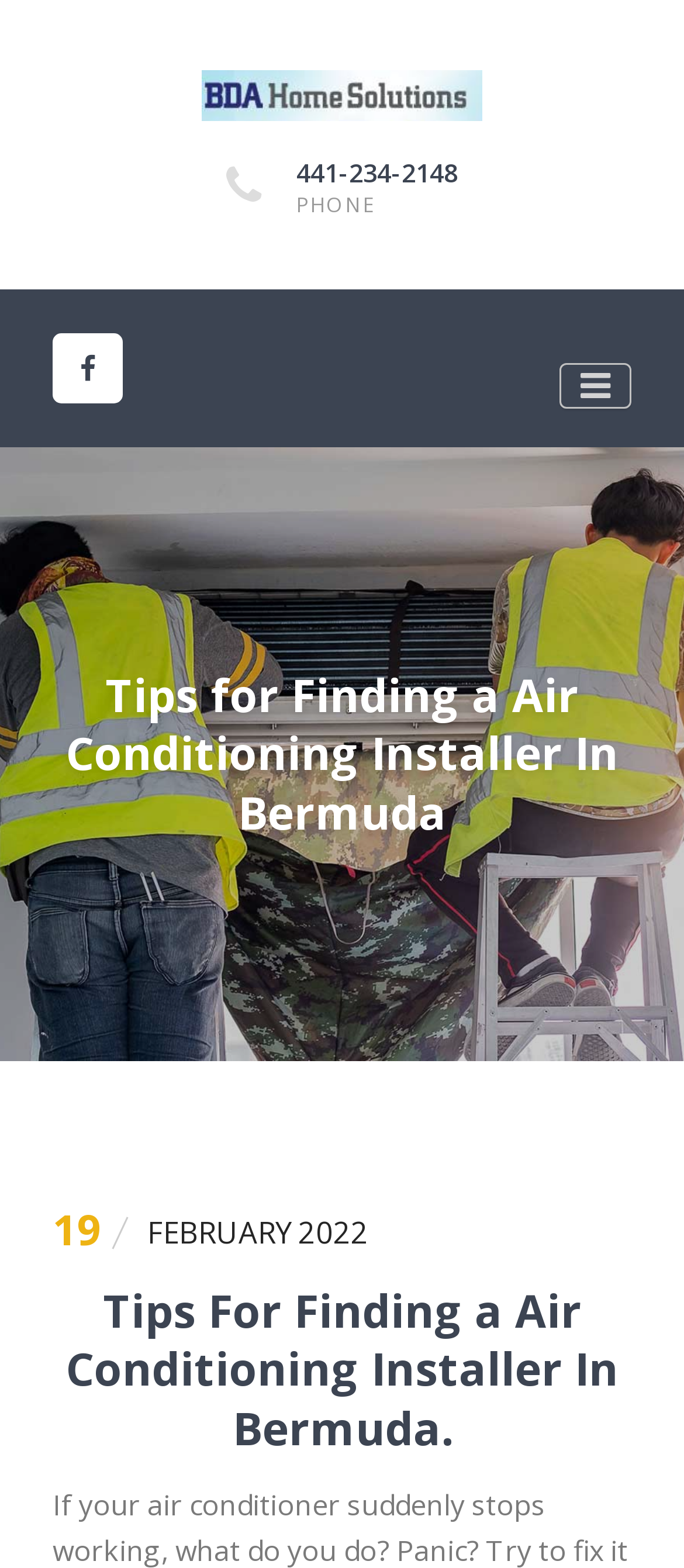Please answer the following query using a single word or phrase: 
Is there a button on the webpage?

Yes